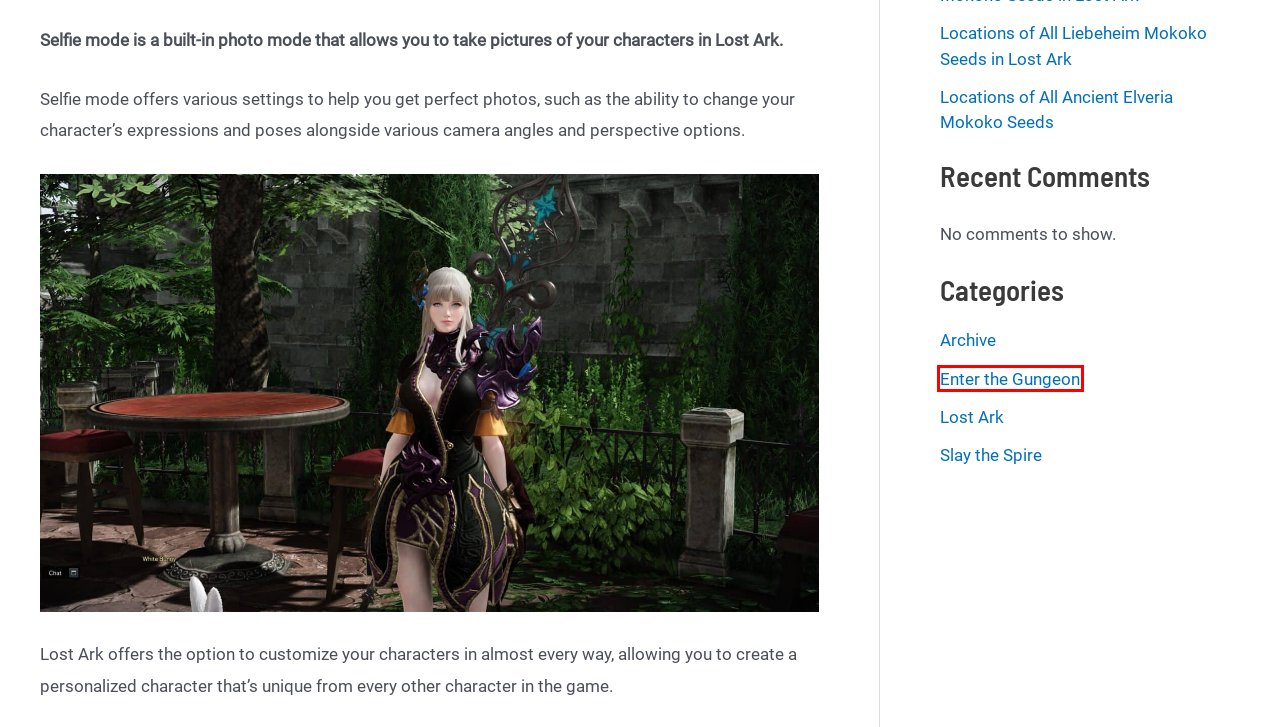Look at the given screenshot of a webpage with a red rectangle bounding box around a UI element. Pick the description that best matches the new webpage after clicking the element highlighted. The descriptions are:
A. Enter the Gungeon - Chart X Games
B. Slay the Spire - Chart X Games
C. Tier 2 Islands and Rewards in Lost Ark - Chart X Games
D. Archive - Chart X Games
E. Locations of All Ancient Elveria Mokoko Seeds - Chart X Games
F. Locations of All Liebeheim Mokoko Seeds in Lost Ark - Chart X Games
G. Can I Transfer My Character To Another Server - Chart X Games
H. Locations of All Stormcry Grotto Mokoko Seeds in Lost Ark - Chart X Games

A